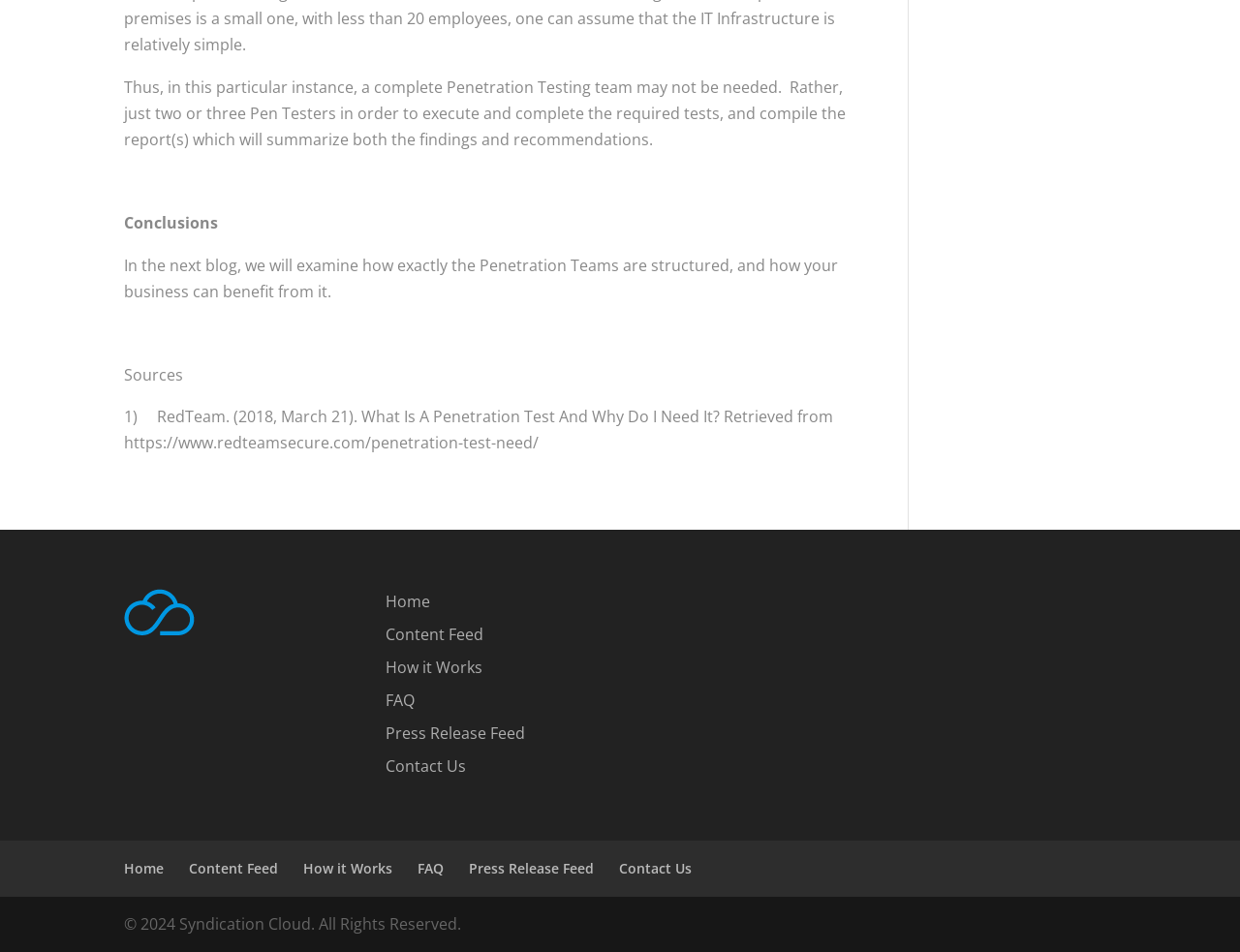Please mark the bounding box coordinates of the area that should be clicked to carry out the instruction: "Click the 'Post Comment' button".

None